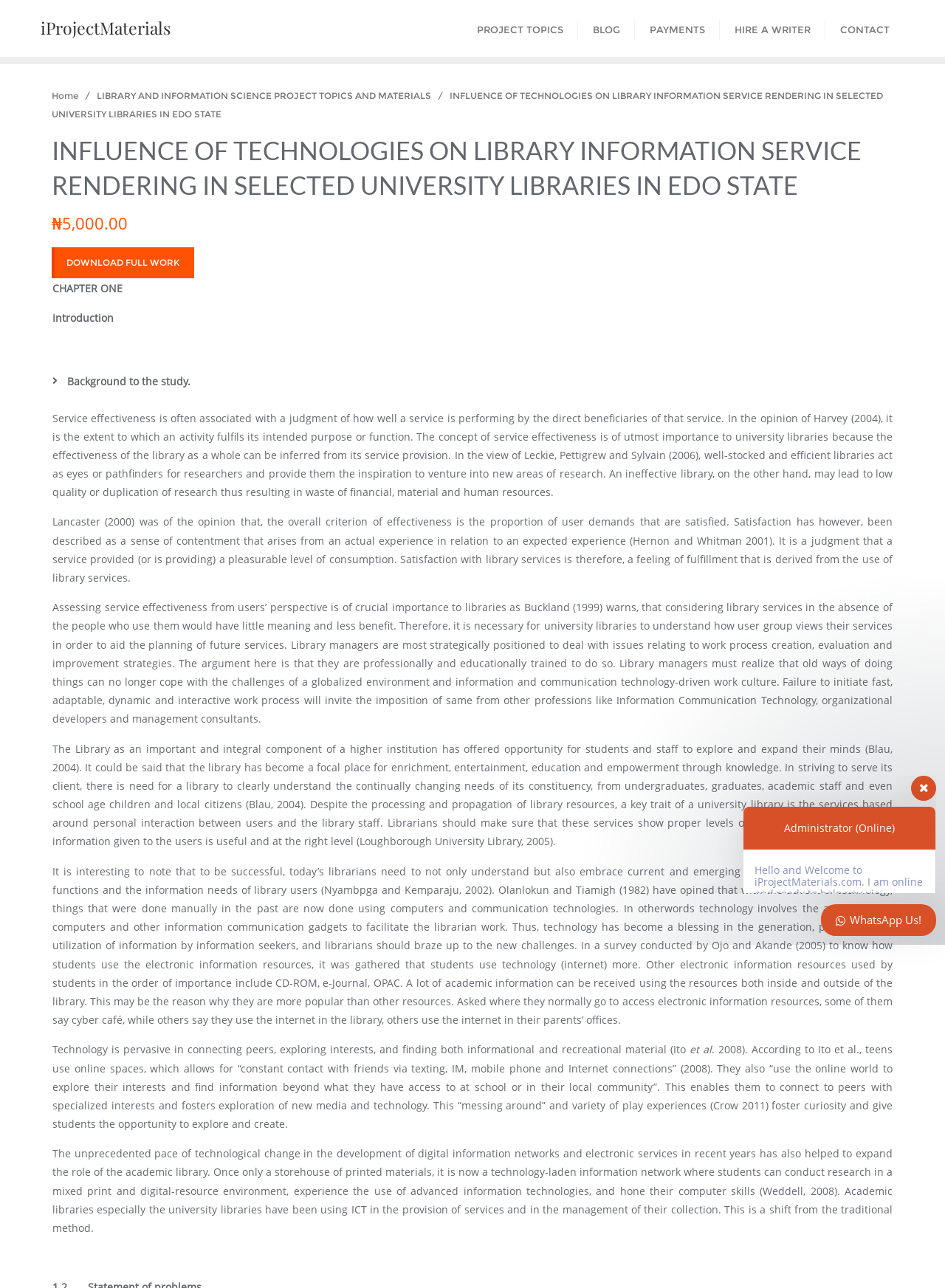Identify the bounding box coordinates of the element that should be clicked to fulfill this task: "Click the 'HIRE A WRITER' link". The coordinates should be provided as four float numbers between 0 and 1, i.e., [left, top, right, bottom].

[0.762, 0.0, 0.873, 0.044]